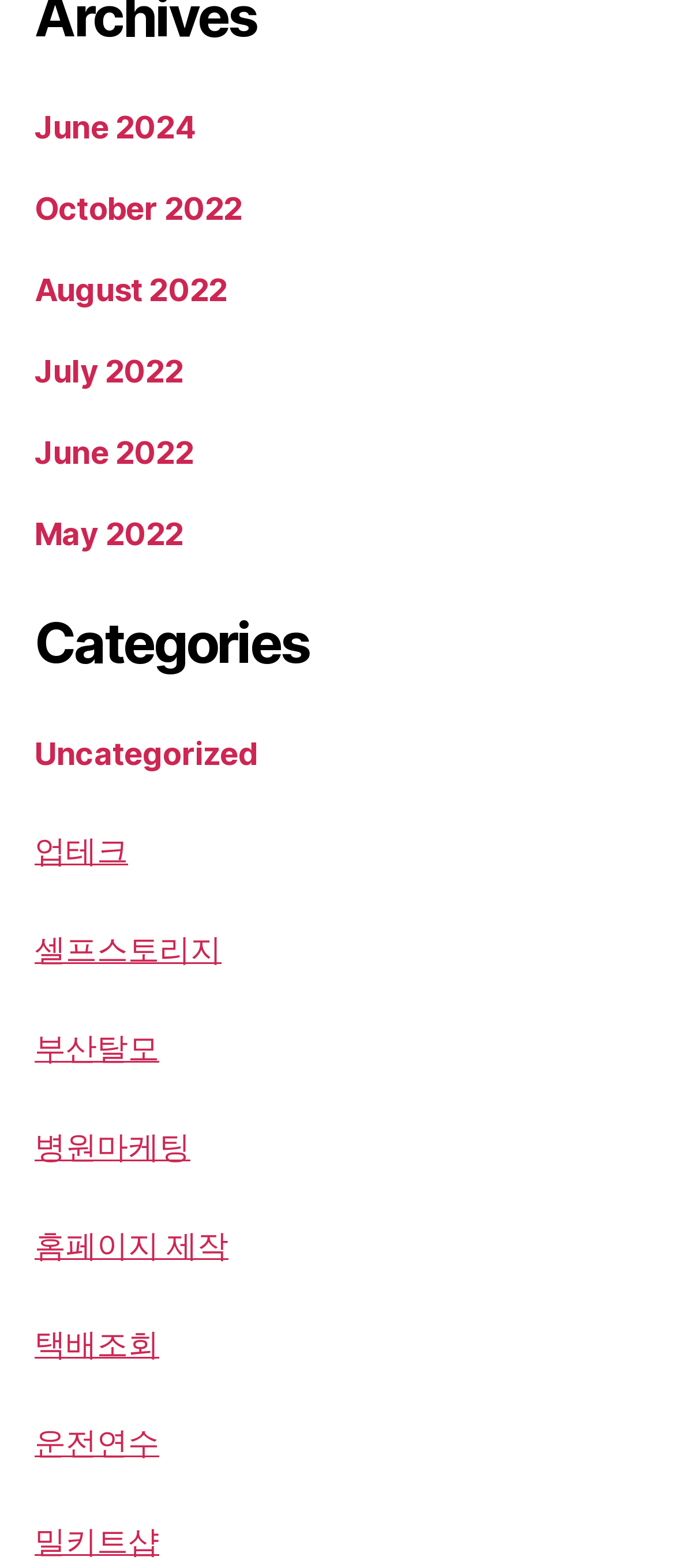Reply to the question below using a single word or brief phrase:
What is the vertical position of the 'Categories' heading?

Middle